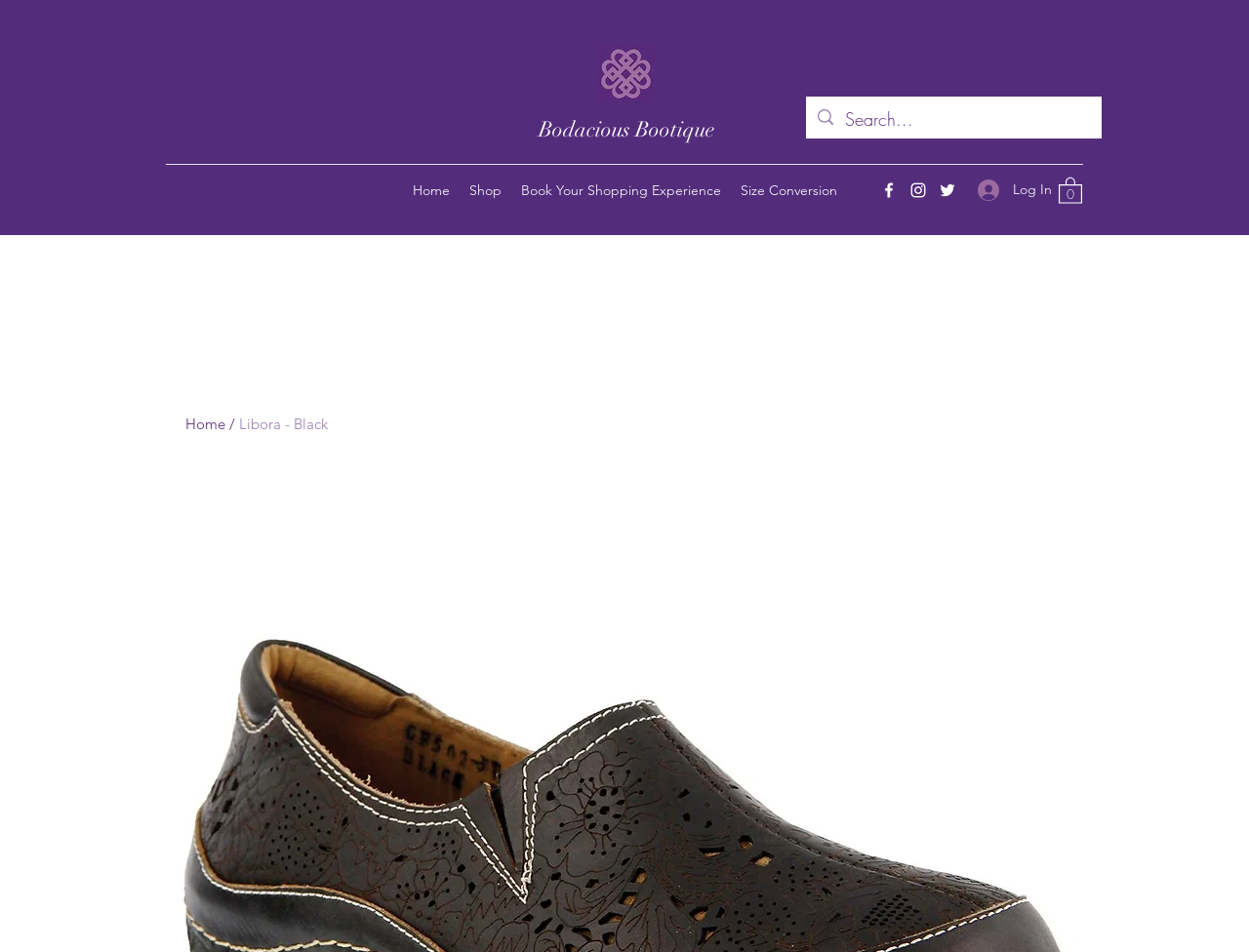Determine the bounding box coordinates of the section to be clicked to follow the instruction: "Visit Facebook page". The coordinates should be given as four float numbers between 0 and 1, formatted as [left, top, right, bottom].

[0.704, 0.19, 0.72, 0.21]